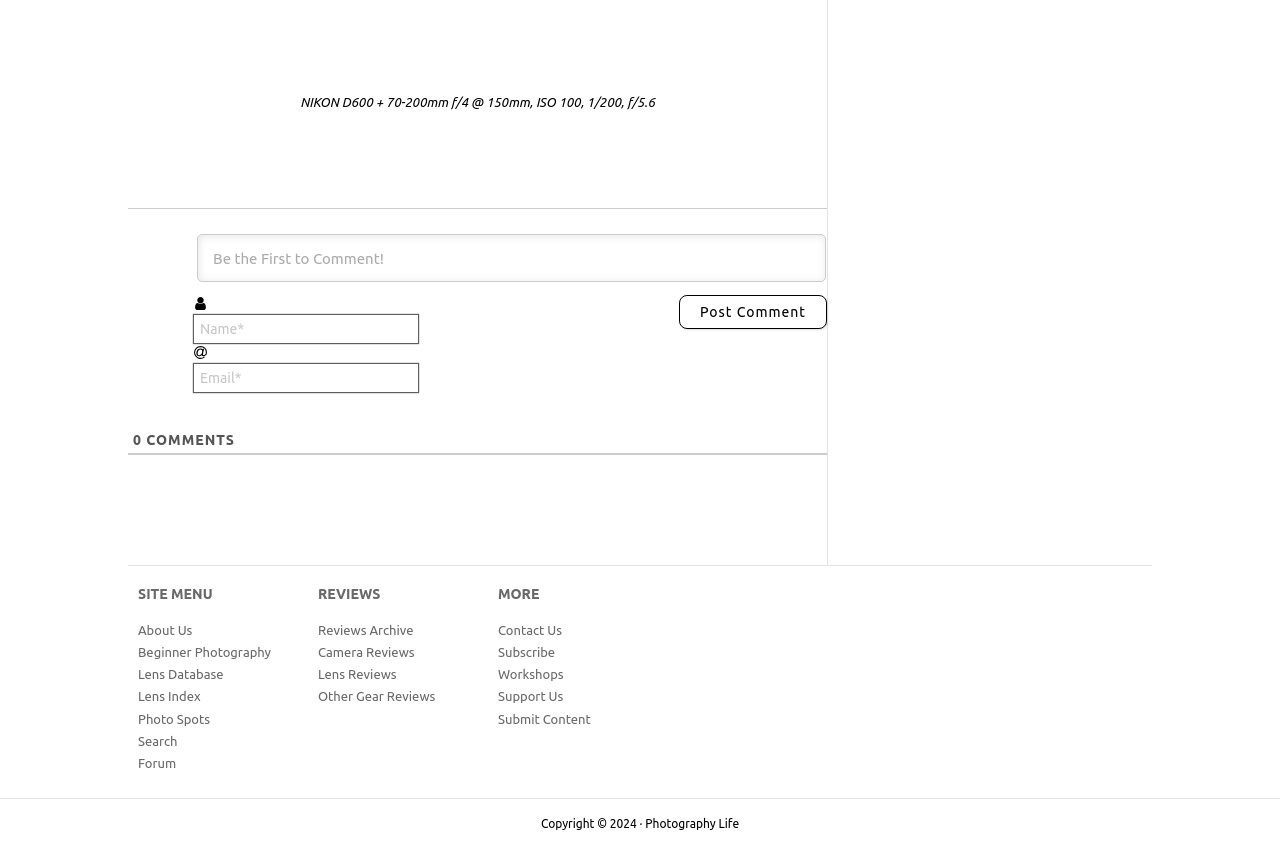Could you specify the bounding box coordinates for the clickable section to complete the following instruction: "Click 'Create Business'"?

None